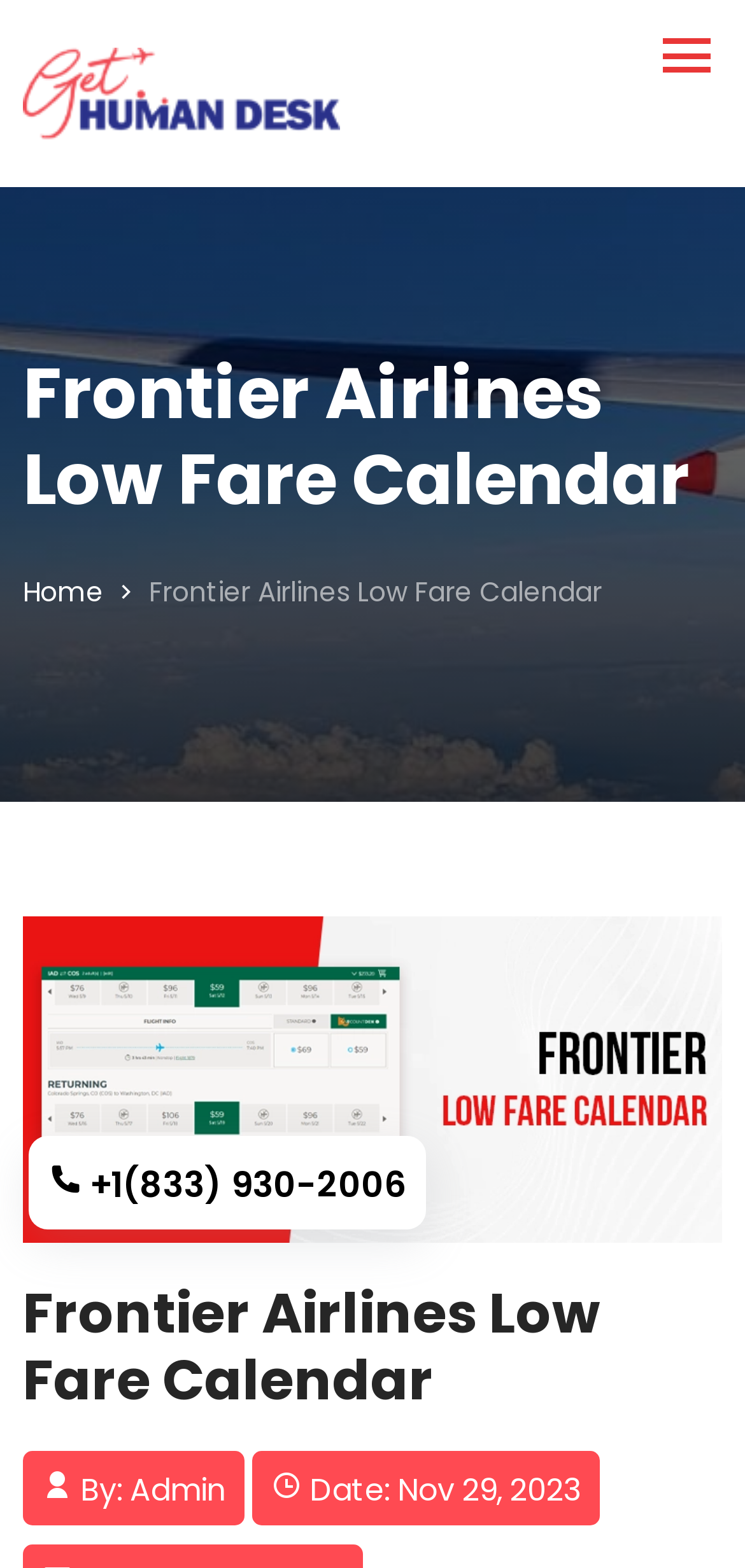Detail the features and information presented on the webpage.

The webpage is about the Frontier Airlines Low Fare Calendar, a tool that helps customers book Frontier flights at a cheap cost. At the top left corner, there is a logo of Frontier Airlines, accompanied by a small image of the same logo. To the right of the logo, there is a small, empty space. 

Below the logo, there is a main heading that reads "Frontier Airlines Low Fare Calendar", which spans almost the entire width of the page. 

Underneath the main heading, there is a link to the "Home" page, situated at the top left corner. Below the "Home" link, there is a large image that takes up most of the page's width, with a caption "Frontier Airlines Low Fare Calendar". 

Further down, there is another heading with the same text as the main heading, "Frontier Airlines Low Fare Calendar", which is positioned near the bottom of the page. 

At the bottom of the page, there are two lines of text: one indicates the author of the content, "By: Admin", and the other shows the date, "Date: Nov 29, 2023". 

On the right side of the page, near the middle, there is a link with a phone number "+1(833) 930-2006" and a small icon.